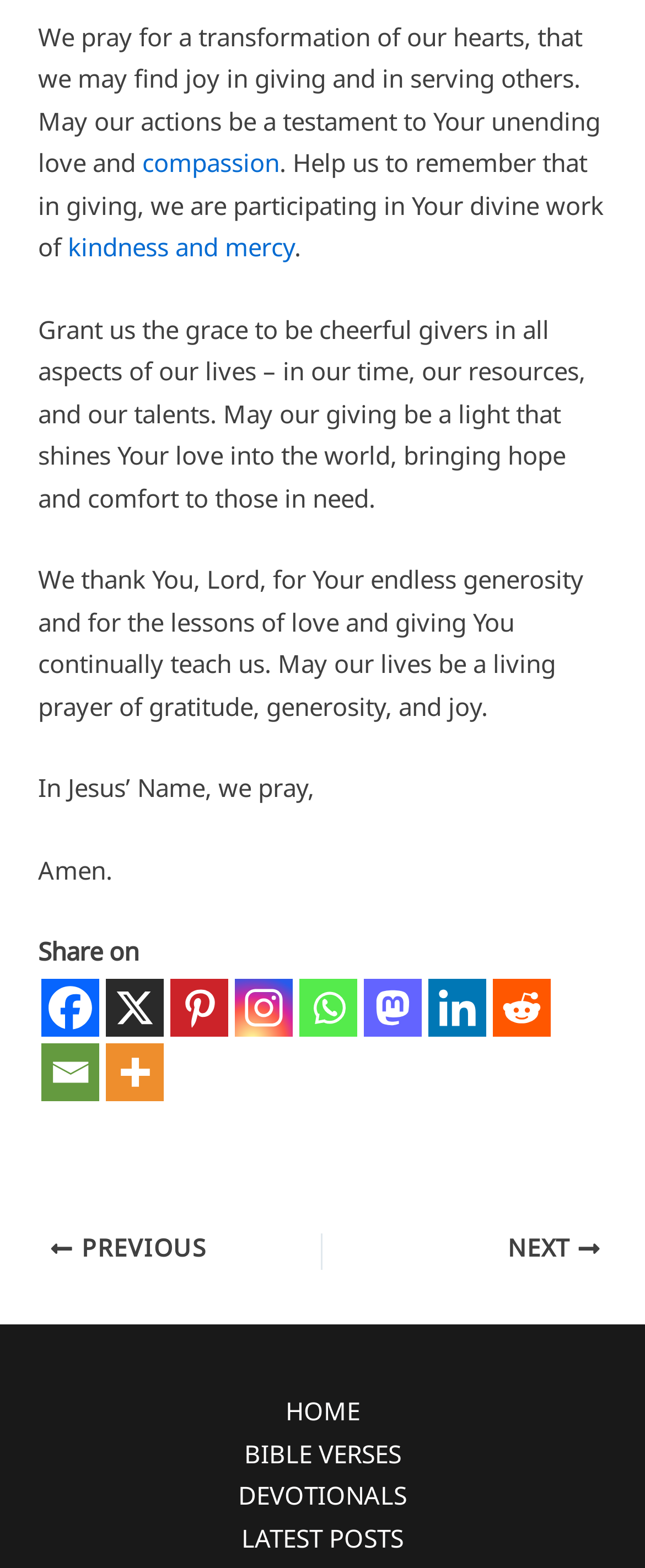How many social media platforms can you share this on?
Using the image as a reference, answer the question in detail.

The webpage provides links to share the content on Facebook, Pinterest, Instagram, Whatsapp, Mastodon, Linkedin, and Reddit, which are 7 social media platforms.